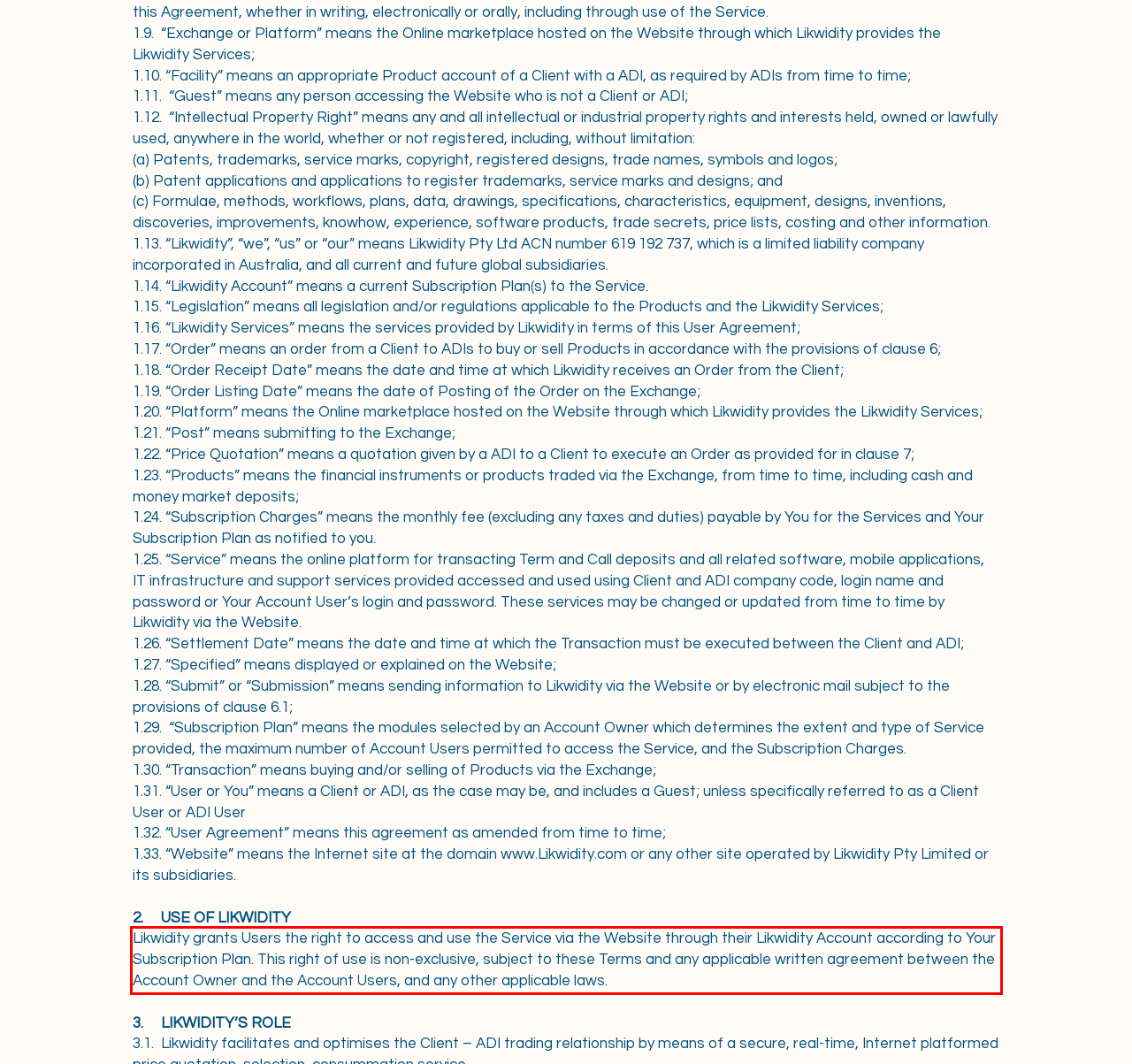Review the webpage screenshot provided, and perform OCR to extract the text from the red bounding box.

Likwidity grants Users the right to access and use the Service via the Website through their Likwidity Account according to Your Subscription Plan. This right of use is non-exclusive, subject to these Terms and any applicable written agreement between the Account Owner and the Account Users, and any other applicable laws.